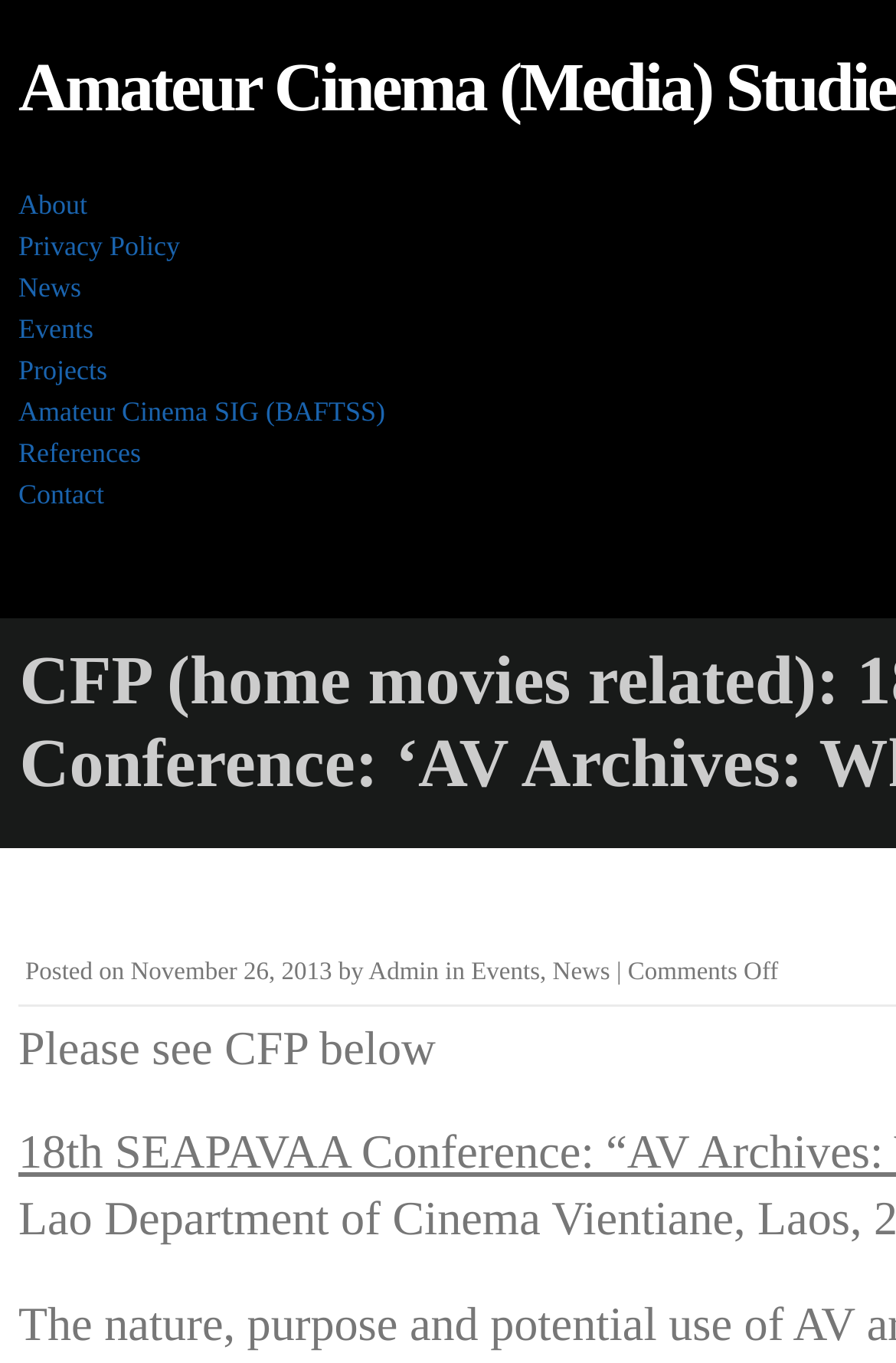Locate the bounding box coordinates of the item that should be clicked to fulfill the instruction: "browse events".

[0.021, 0.229, 0.104, 0.253]